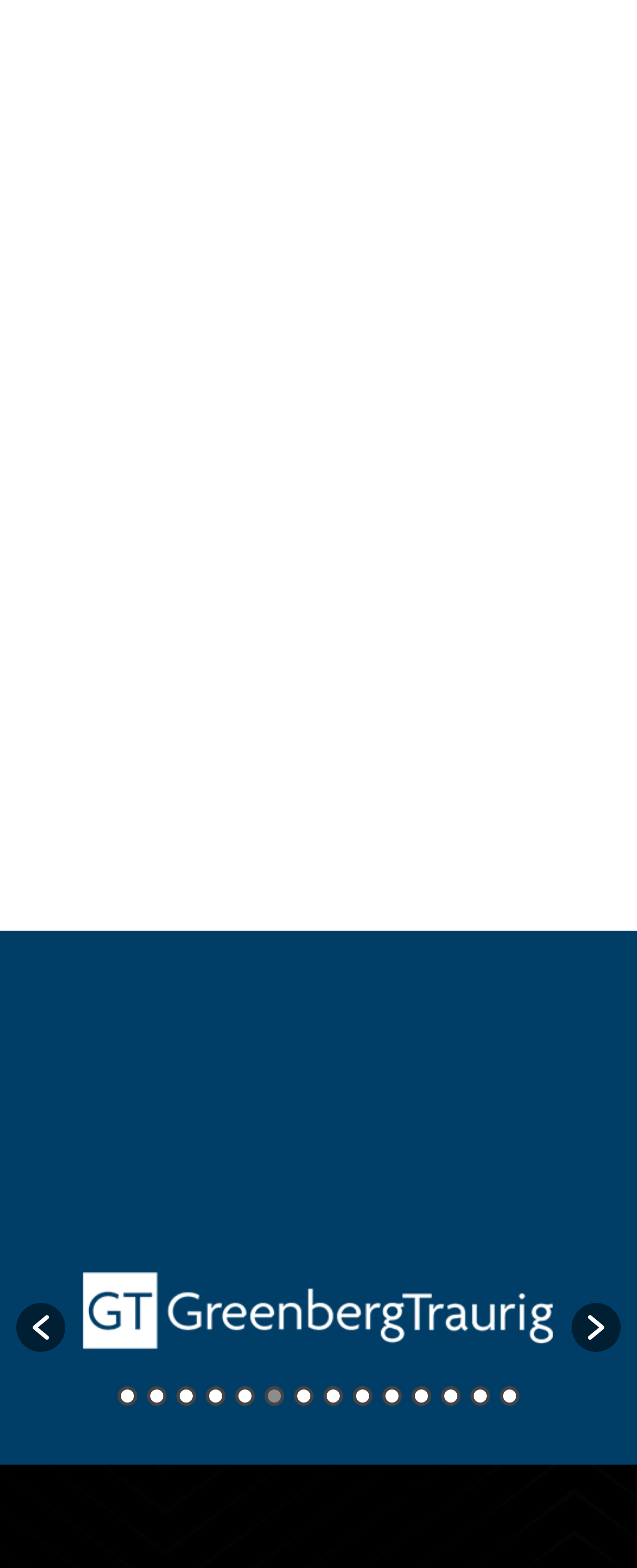Can you find the bounding box coordinates of the area I should click to execute the following instruction: "select the sixth option from the tablist"?

[0.415, 0.884, 0.446, 0.897]